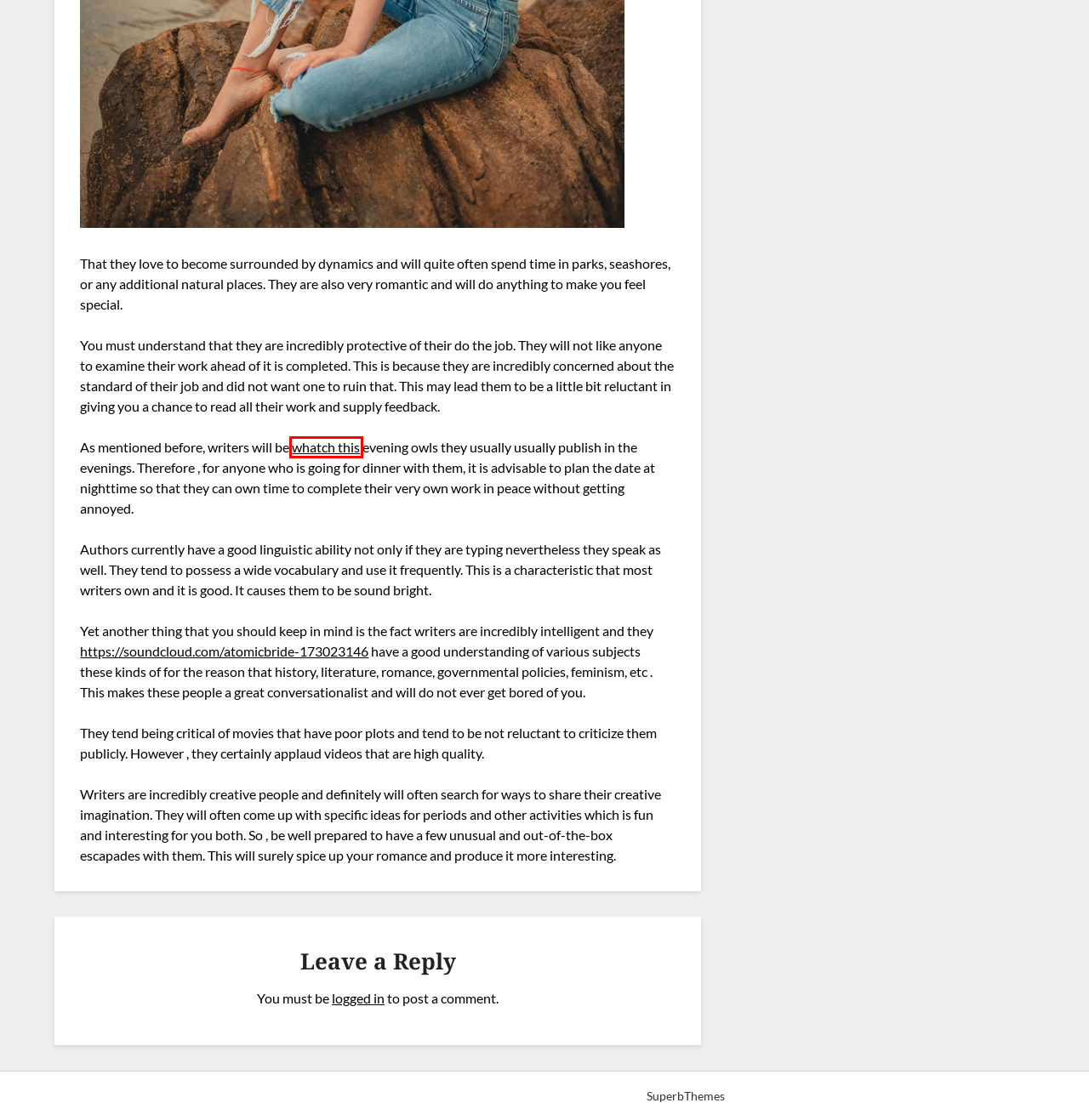Look at the screenshot of a webpage where a red bounding box surrounds a UI element. Your task is to select the best-matching webpage description for the new webpage after you click the element within the bounding box. The available options are:
A. Tony Robbins & DeAnna Lorraine get attacked by Feminist - altCensored
B. About – FRIENDS WITH AN OLD BOOK
C. Collection – FRIENDS WITH AN OLD BOOK
D. References – FRIENDS WITH AN OLD BOOK
E. Downloads – FRIENDS WITH AN OLD BOOK
F. SuperbThemes | The Most User-Friendly & SEO Optimized Themes
G. Log In ‹ FRIENDS WITH AN OLD BOOK — WordPress
H. FRIENDS WITH AN OLD BOOK

A